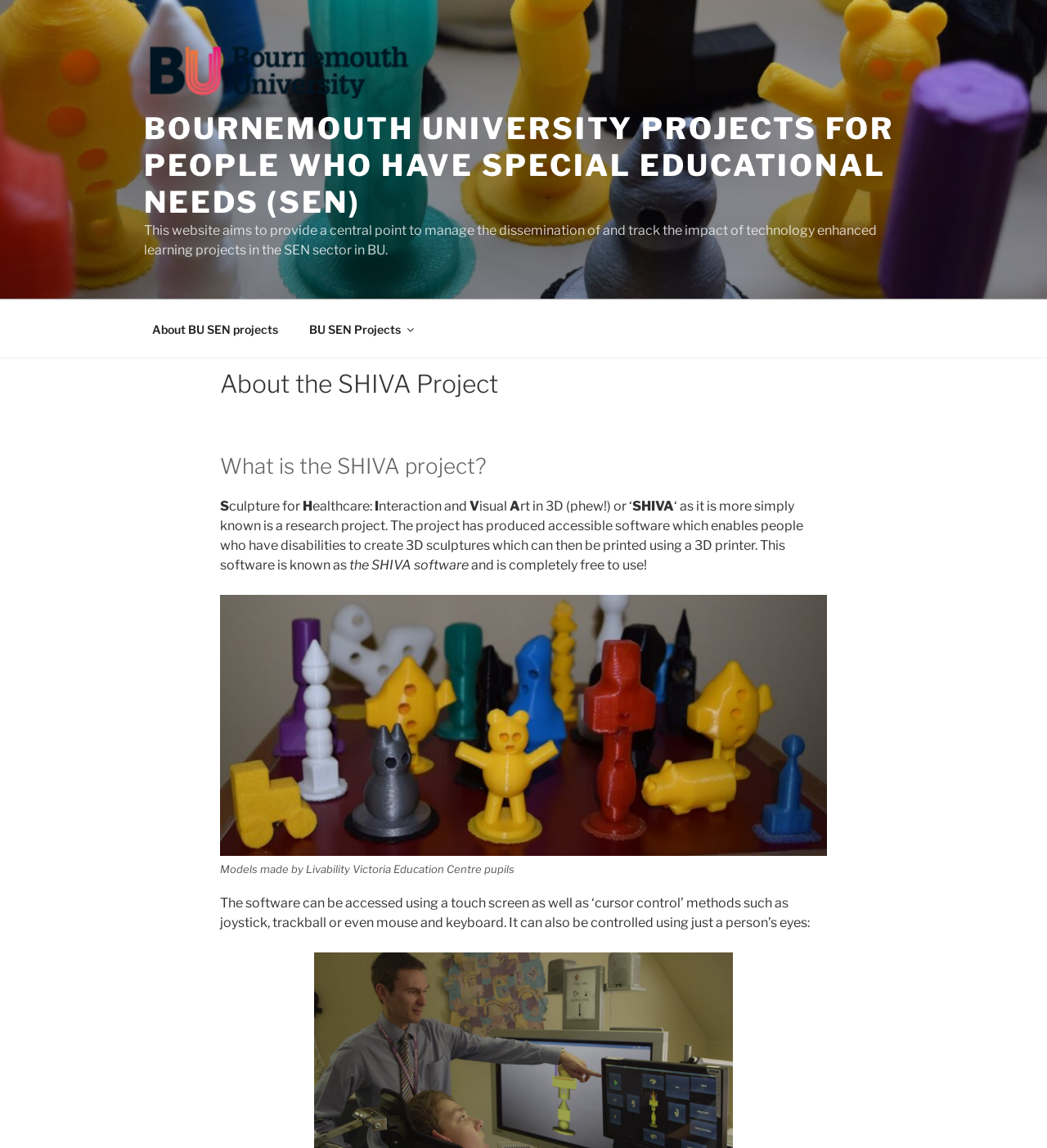Answer this question using a single word or a brief phrase:
What is the name of the software produced by the SHIVA project?

SHIVA software